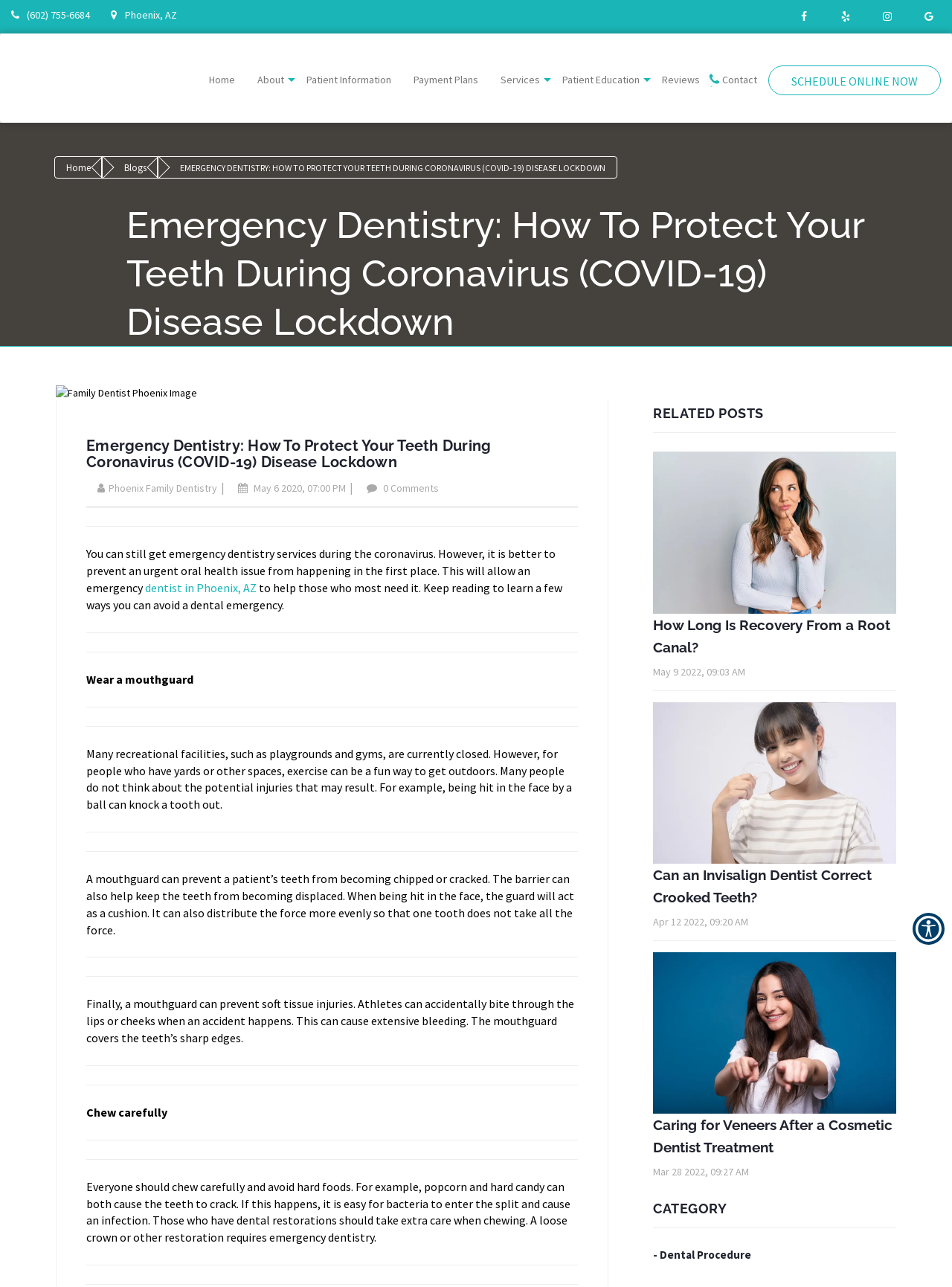Determine the bounding box coordinates for the clickable element to execute this instruction: "Click the 'REQUEST AN APPOINTMENT SCHEDULE ONLINE NOW' button". Provide the coordinates as four float numbers between 0 and 1, i.e., [left, top, right, bottom].

[0.807, 0.051, 0.988, 0.074]